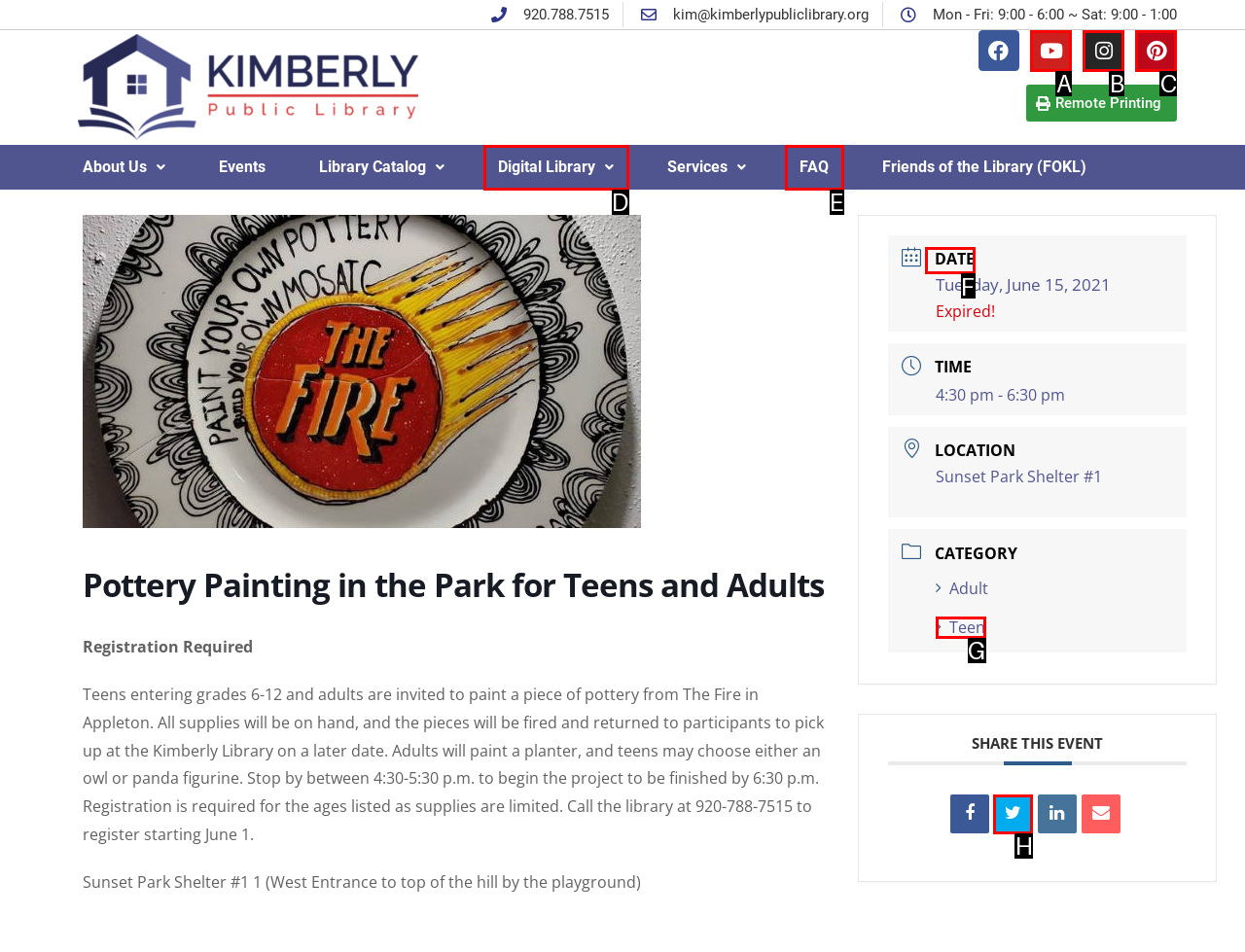Find the option you need to click to complete the following instruction: View event details
Answer with the corresponding letter from the choices given directly.

F